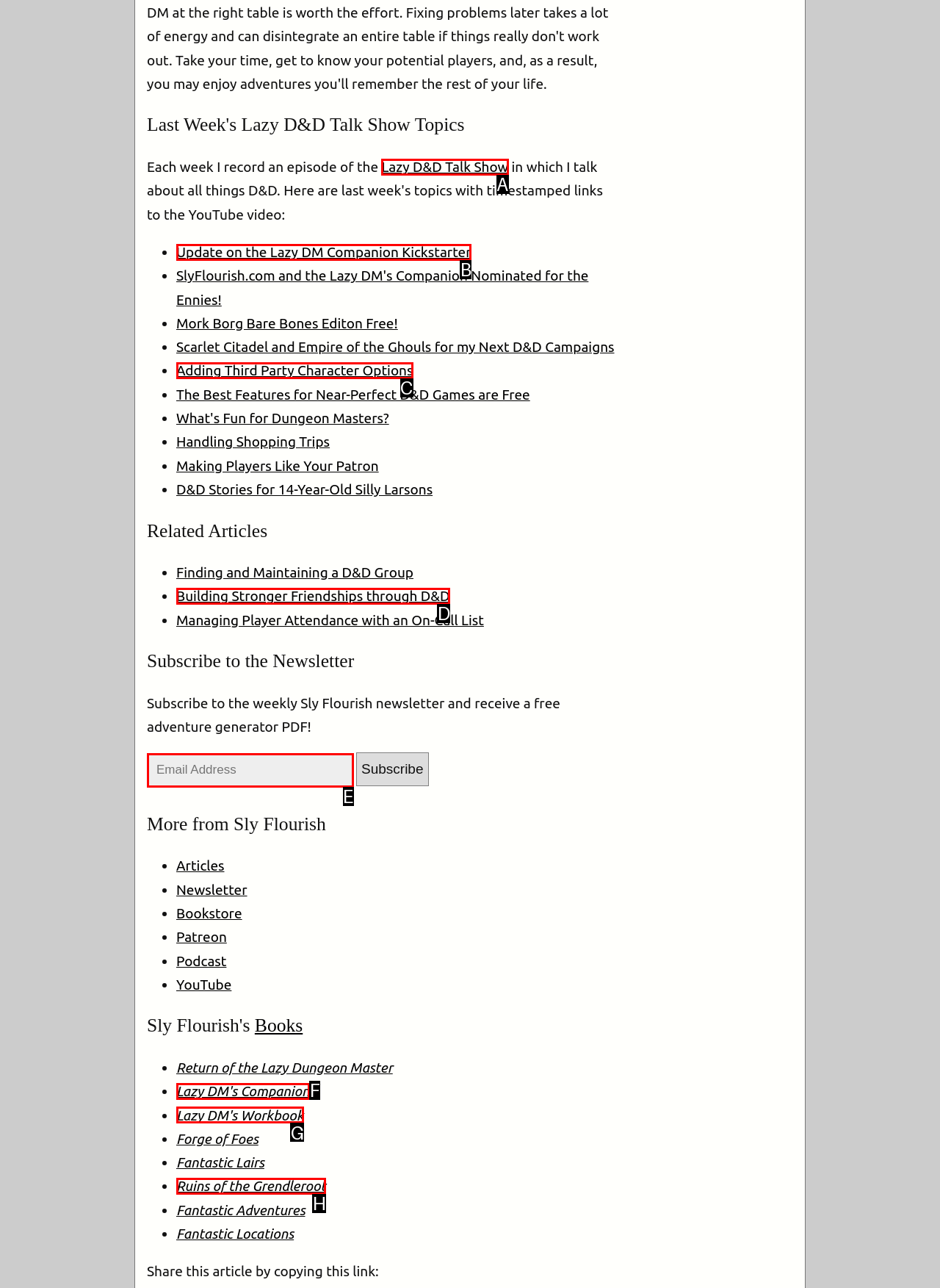Tell me which one HTML element best matches the description: Adding Third Party Character Options Answer with the option's letter from the given choices directly.

C